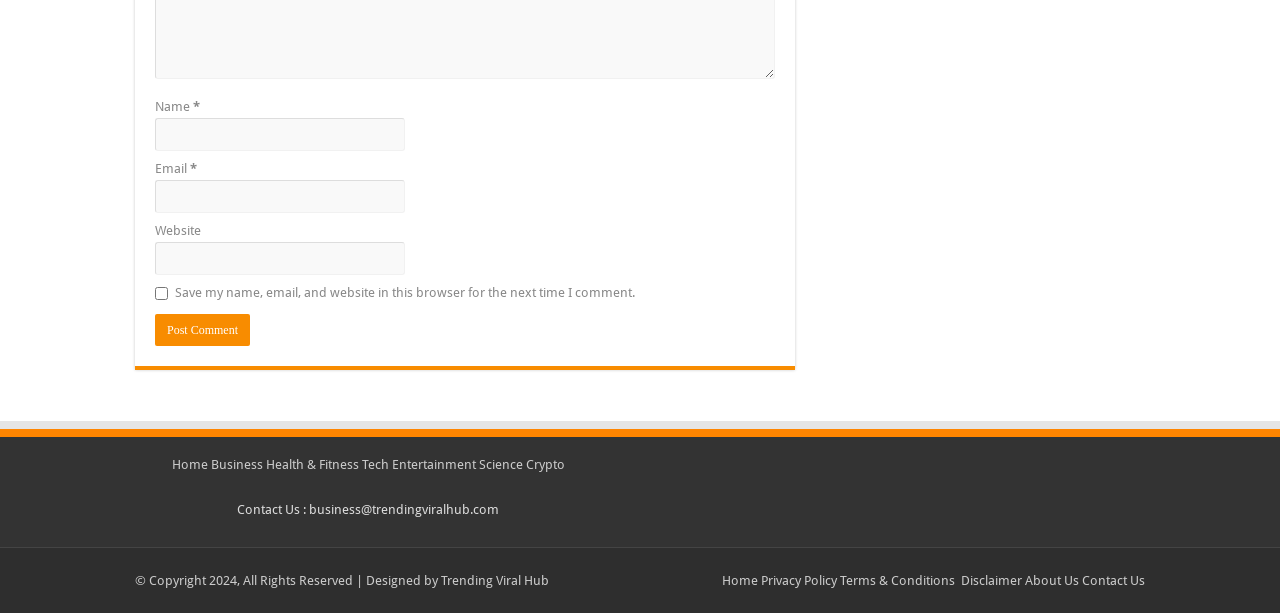Please identify the bounding box coordinates of the area I need to click to accomplish the following instruction: "Contact Us via email".

[0.185, 0.819, 0.39, 0.844]